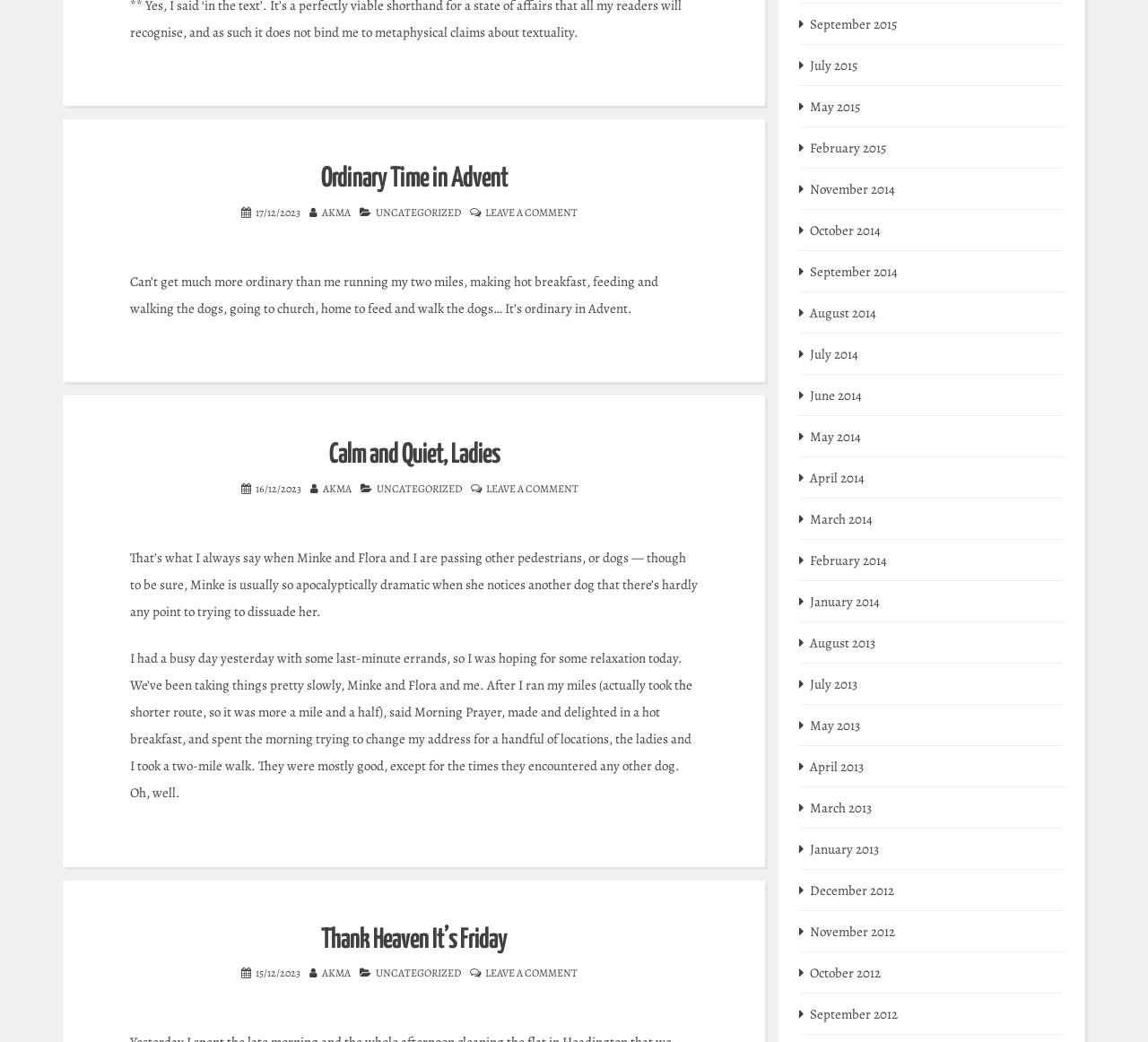How many articles are on this page?
Your answer should be a single word or phrase derived from the screenshot.

3